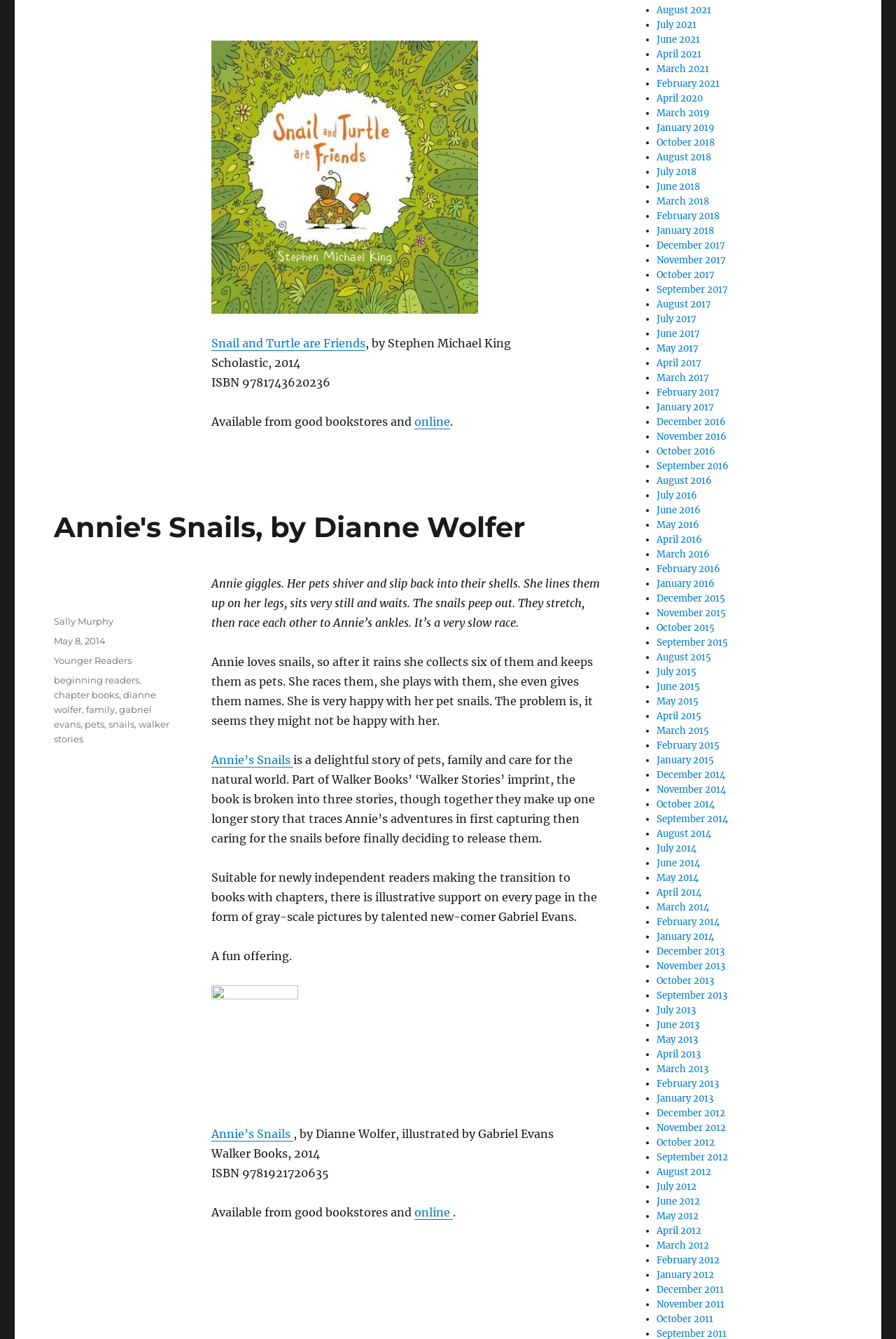Pinpoint the bounding box coordinates of the area that must be clicked to complete this instruction: "Click on the link 'Annie’s Snails'".

[0.236, 0.562, 0.328, 0.573]